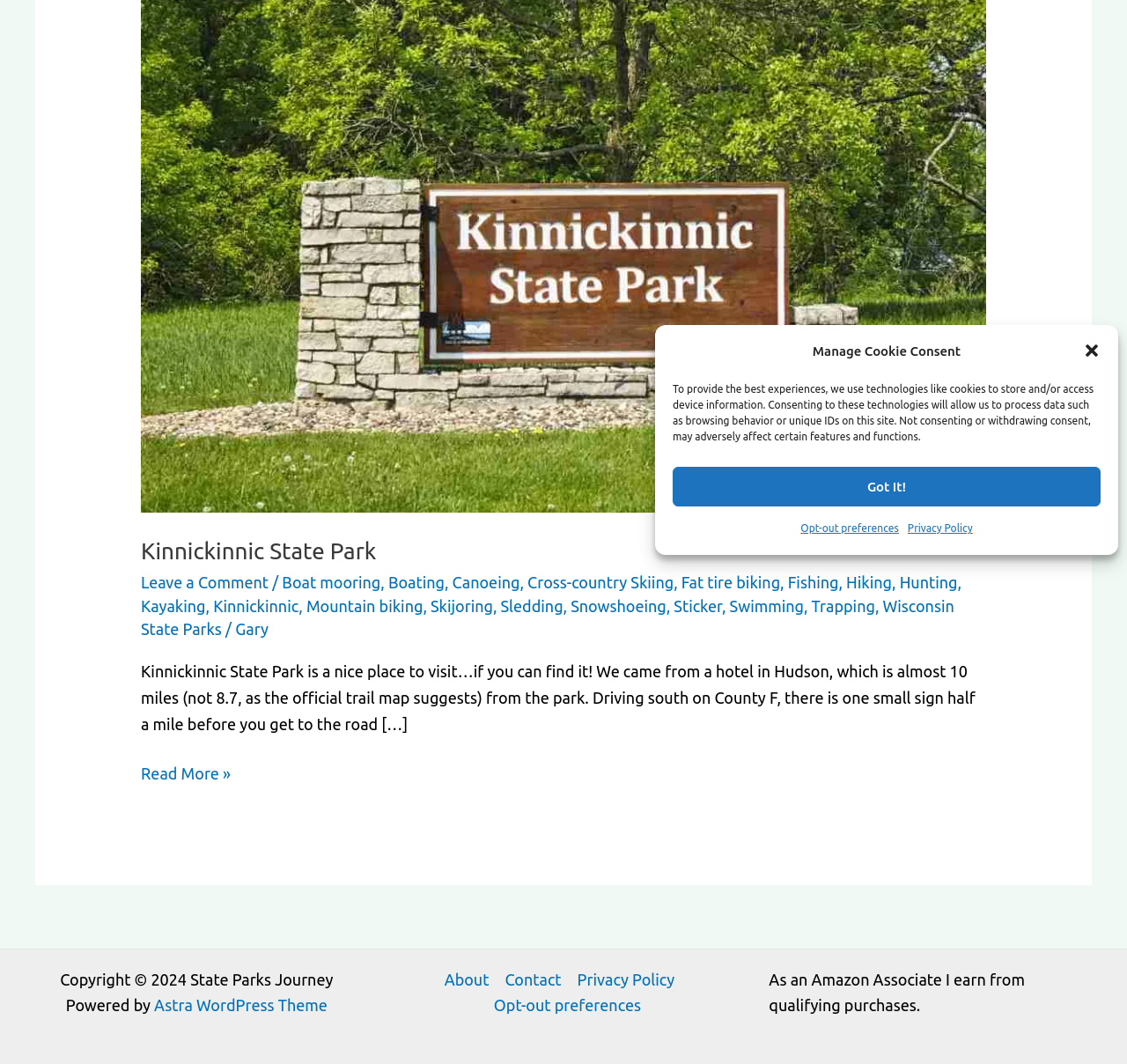Determine the bounding box coordinates for the UI element matching this description: "Astra WordPress Theme".

[0.137, 0.936, 0.29, 0.953]